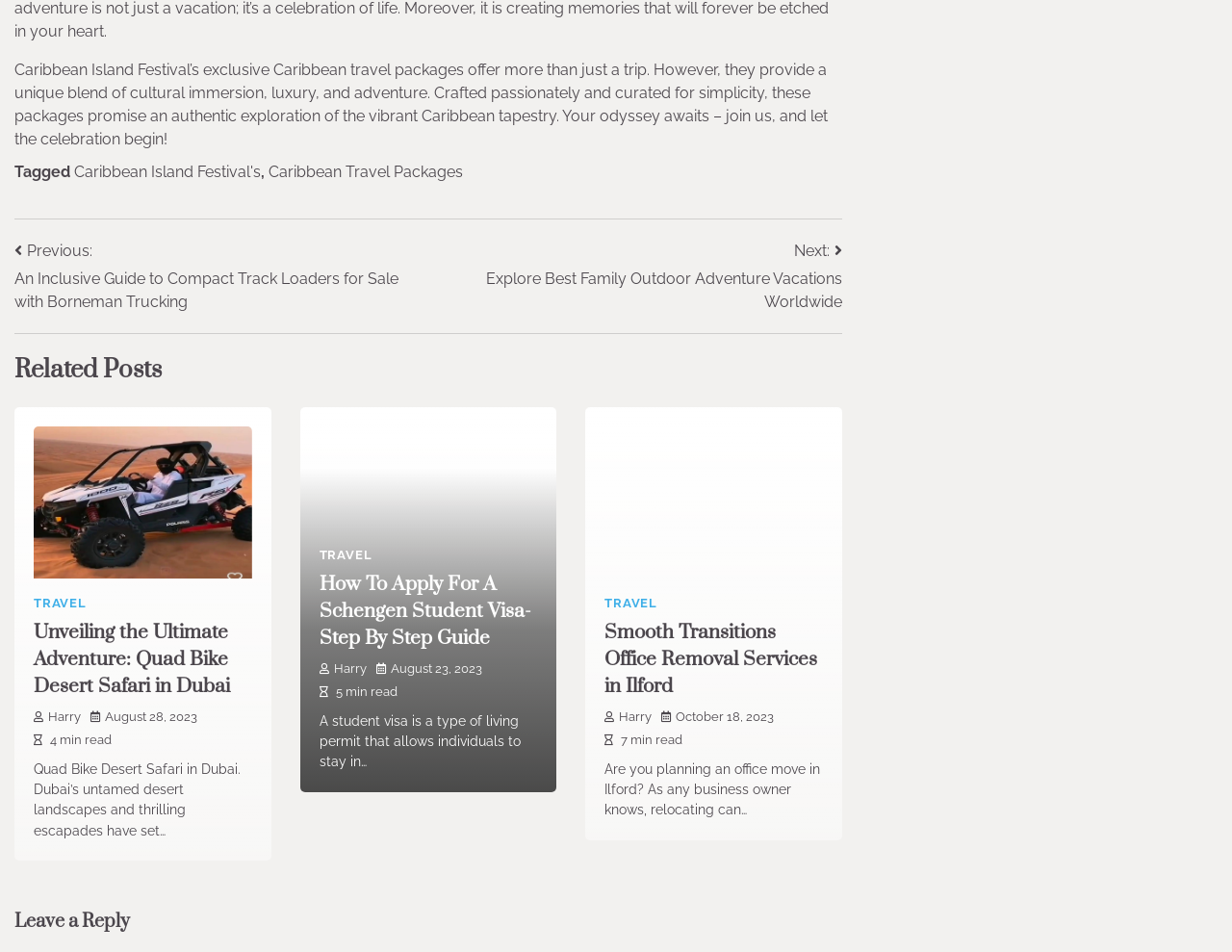How many minutes does it take to read the second related post?
Use the information from the screenshot to give a comprehensive response to the question.

The second related post has a StaticText element with the text '5 min read', indicating that it takes 5 minutes to read the post.